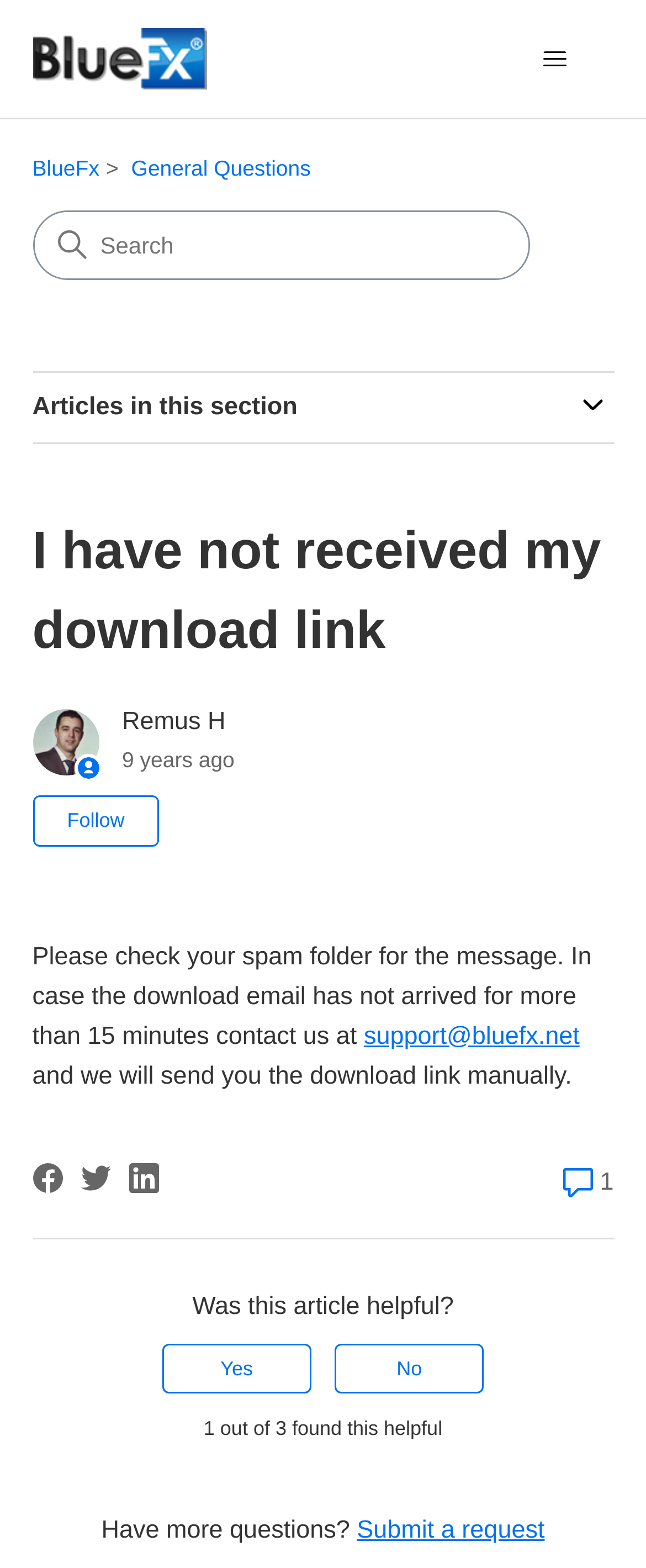Identify and provide the bounding box for the element described by: "support@bluefx.net".

[0.563, 0.651, 0.897, 0.669]